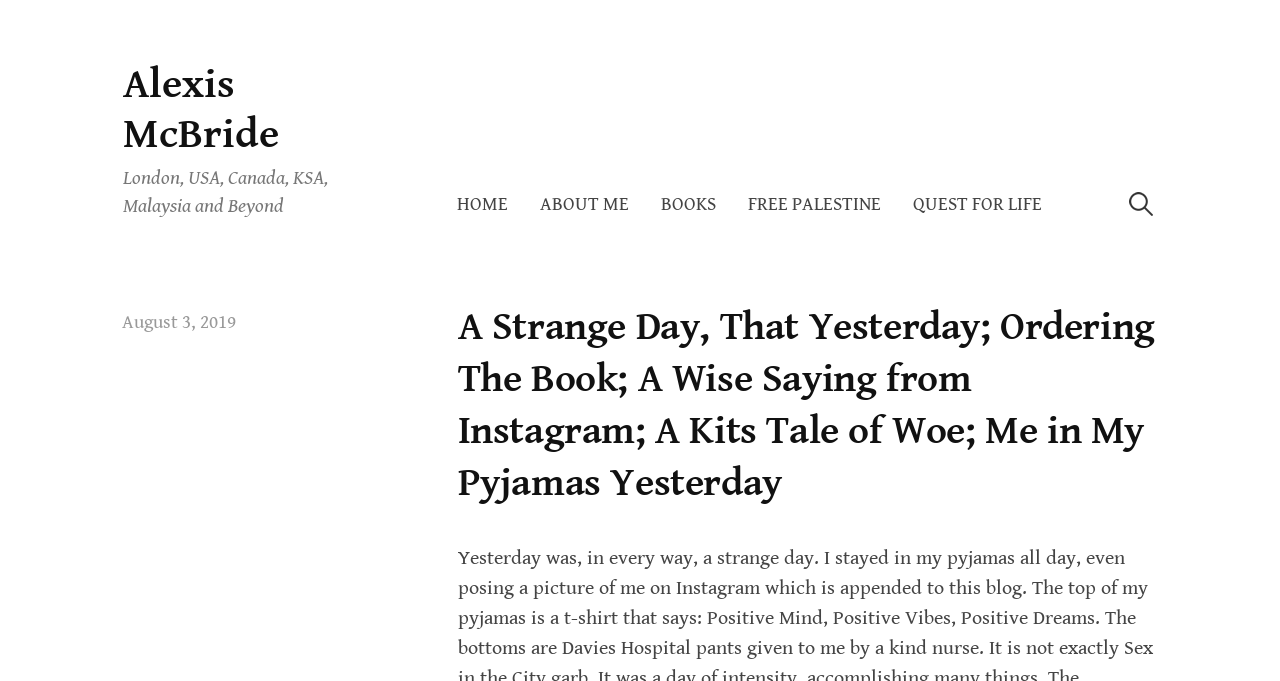Please extract the primary headline from the webpage.

A Strange Day, That Yesterday; Ordering The Book; A Wise Saying from Instagram; A Kits Tale of Woe; Me in My Pyjamas Yesterday